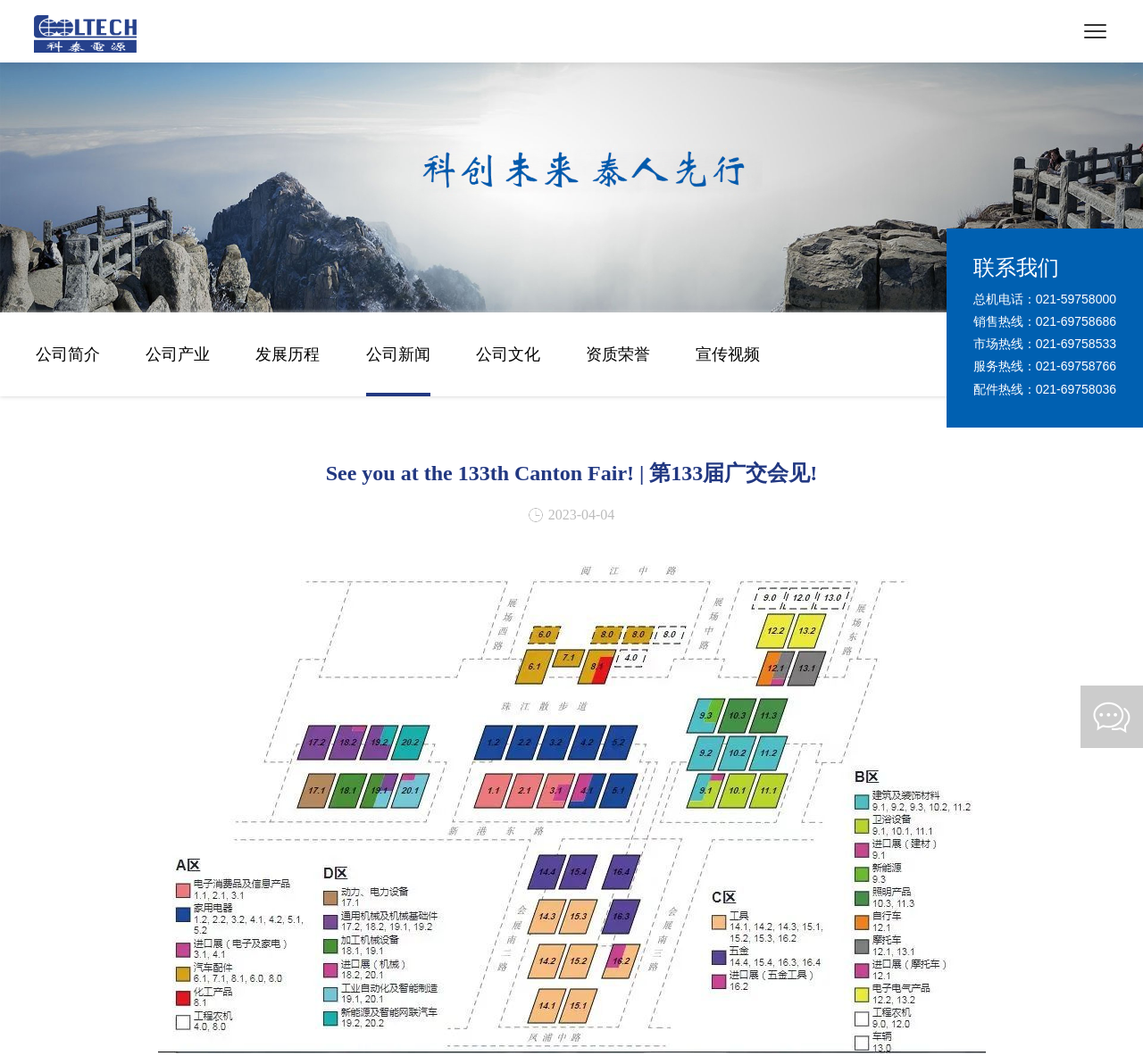Please mark the bounding box coordinates of the area that should be clicked to carry out the instruction: "Watch the promotional video".

[0.609, 0.294, 0.665, 0.372]